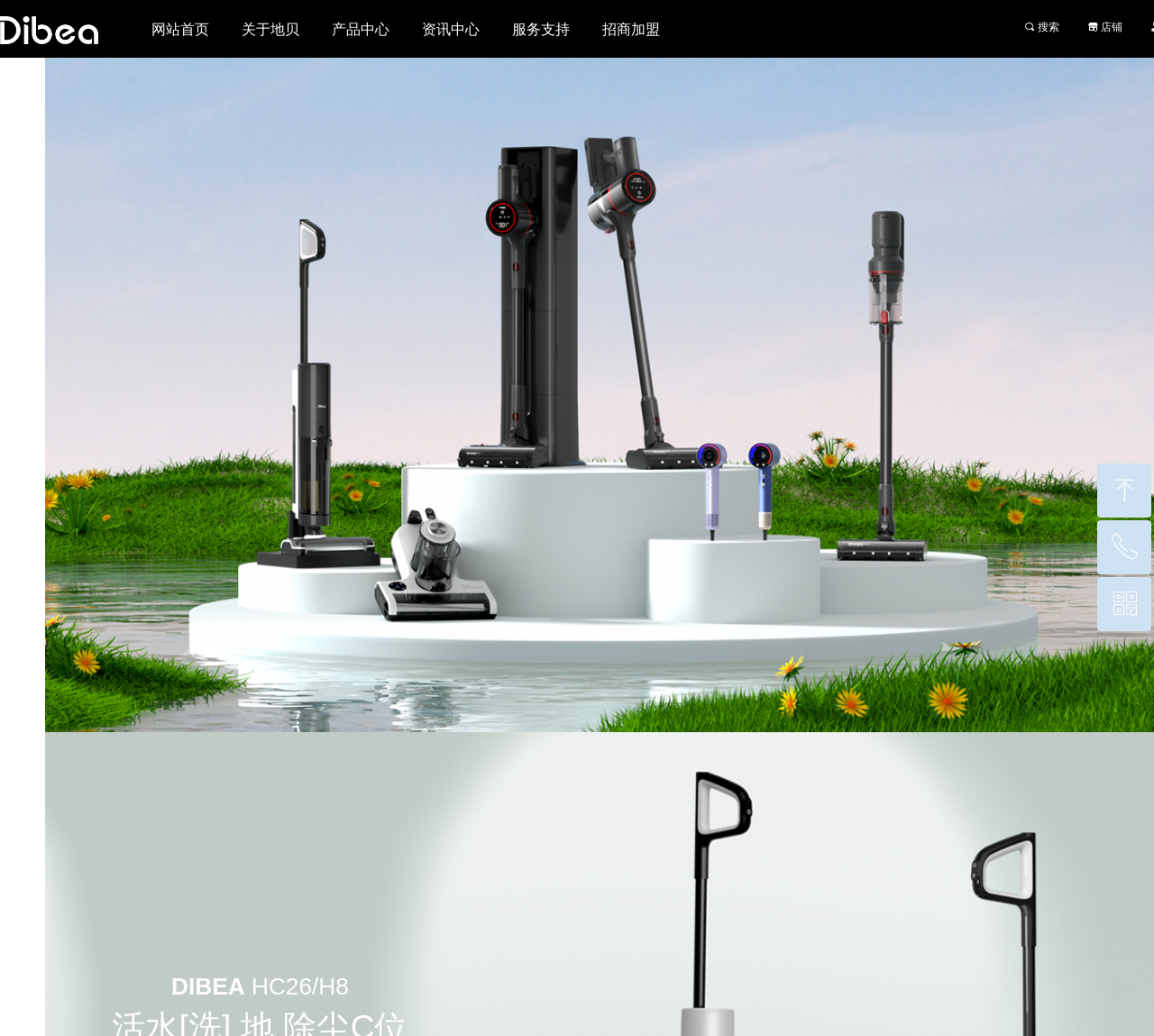How many emphasis elements are there?
Answer with a single word or phrase, using the screenshot for reference.

2